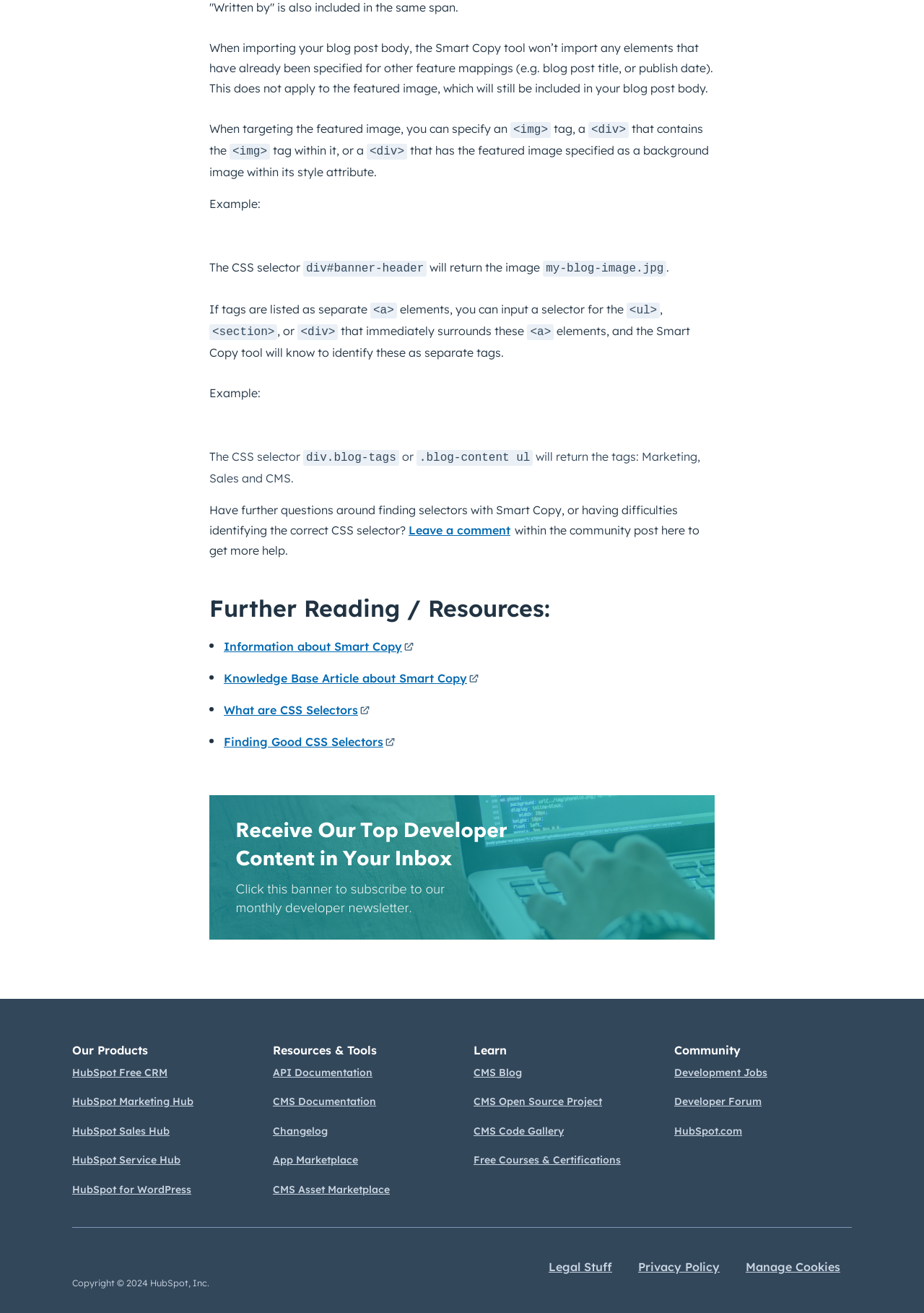Please locate the bounding box coordinates of the region I need to click to follow this instruction: "Get help from the community".

[0.227, 0.383, 0.734, 0.409]